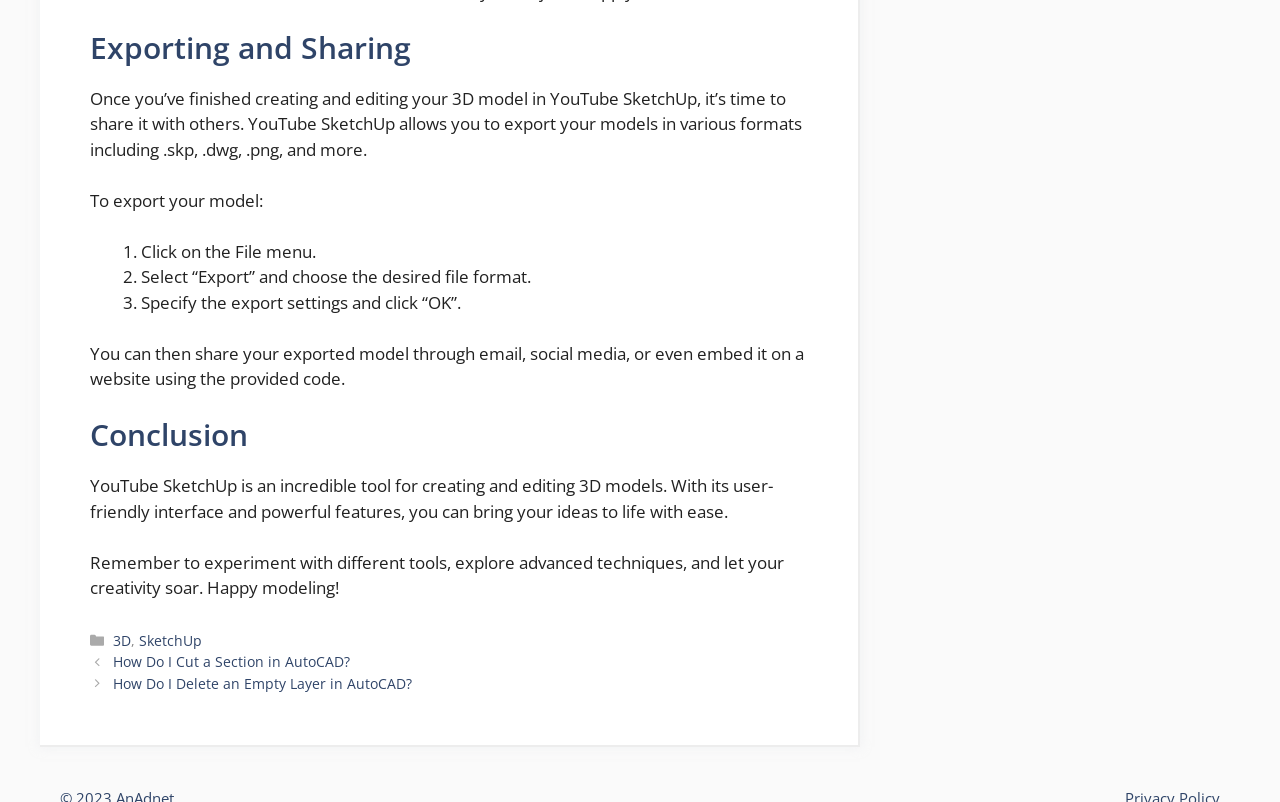Bounding box coordinates are specified in the format (top-left x, top-left y, bottom-right x, bottom-right y). All values are floating point numbers bounded between 0 and 1. Please provide the bounding box coordinate of the region this sentence describes: SketchUp

[0.109, 0.787, 0.158, 0.81]